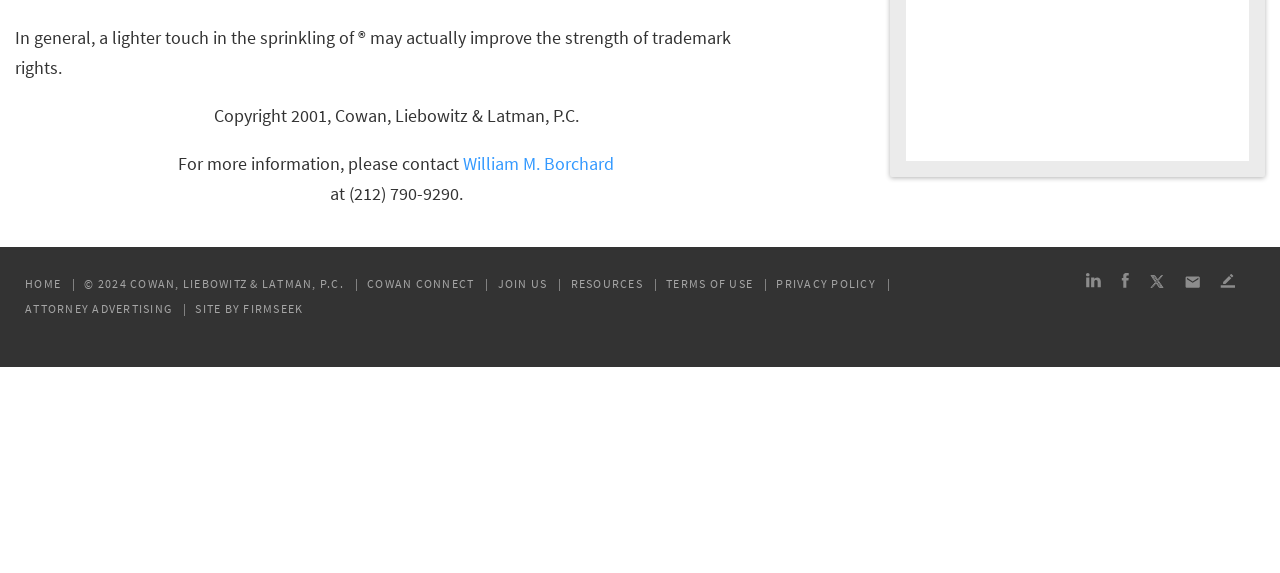Identify the bounding box for the UI element described as: "Terms of Use". The coordinates should be four float numbers between 0 and 1, i.e., [left, top, right, bottom].

[0.52, 0.483, 0.588, 0.508]